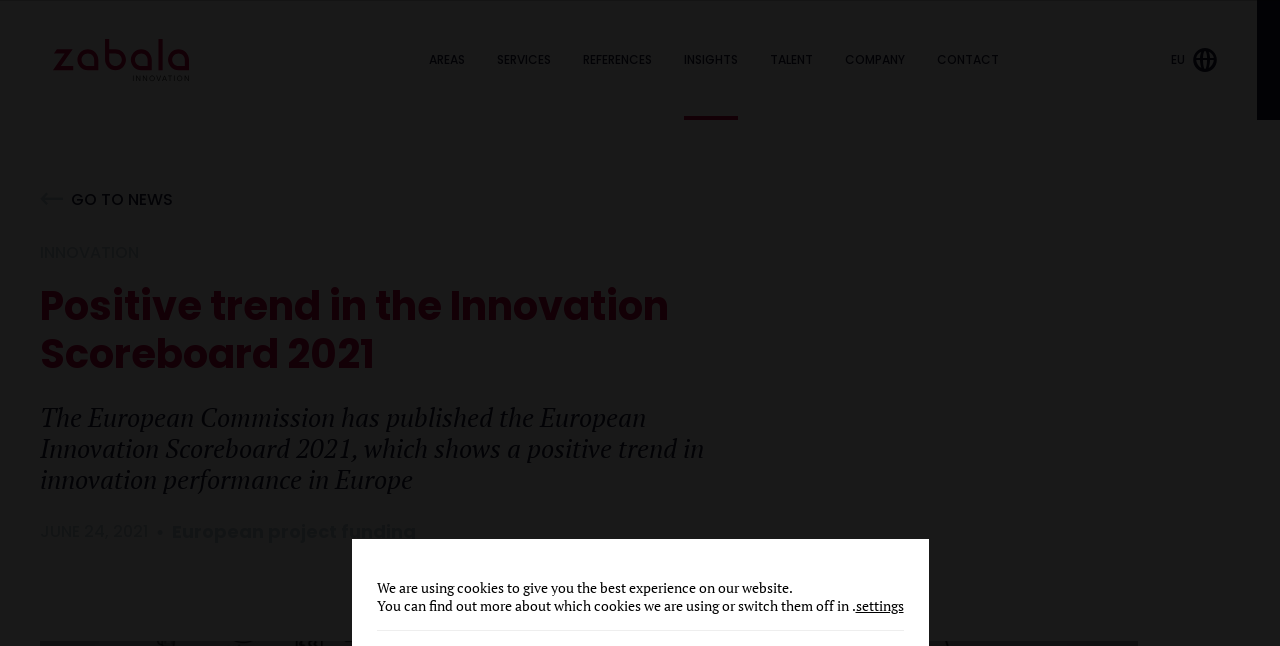Extract the primary headline from the webpage and present its text.

Positive trend in the Innovation Scoreboard 2021